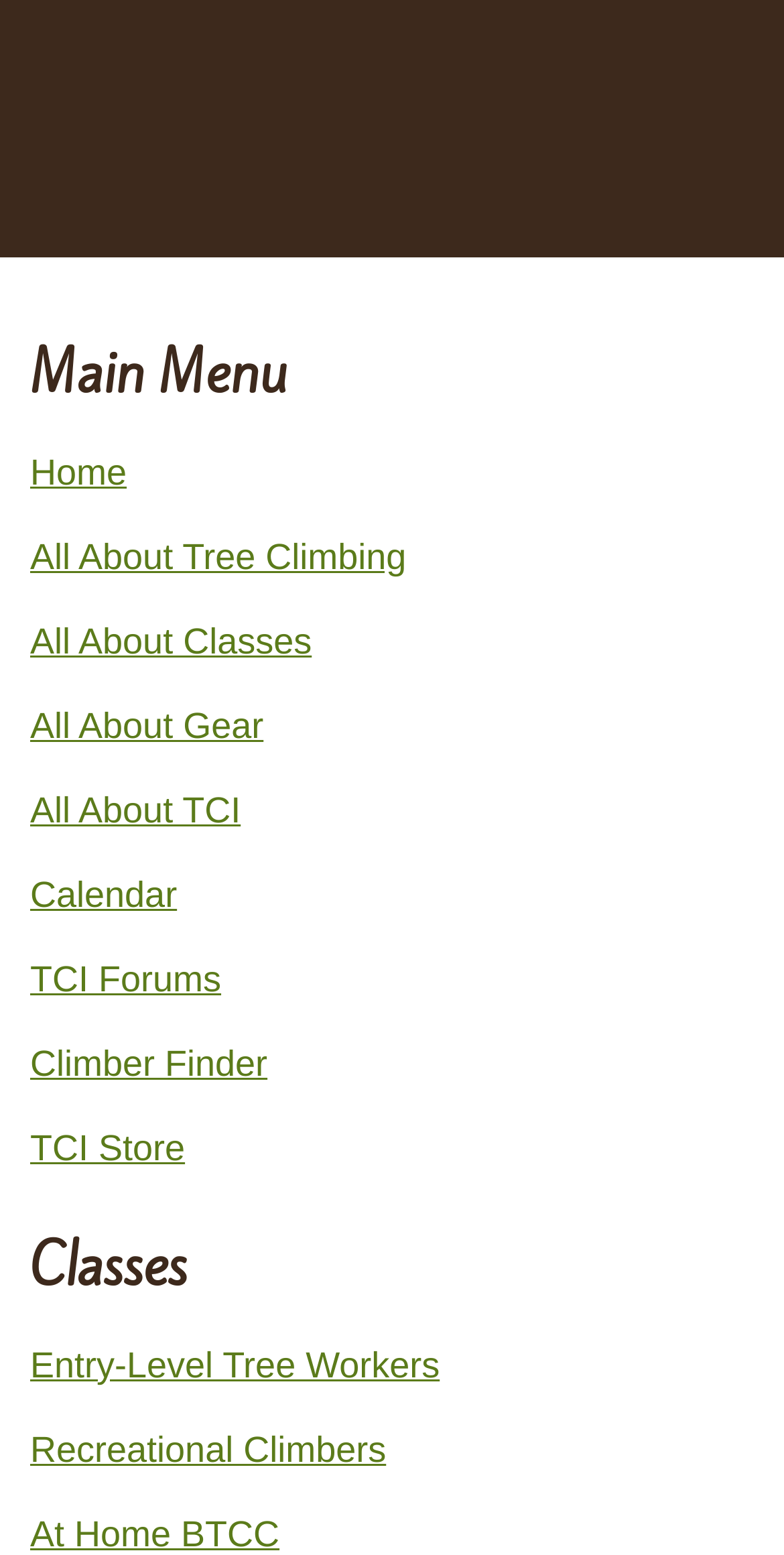Locate the bounding box coordinates of the area you need to click to fulfill this instruction: 'View the calendar'. The coordinates must be in the form of four float numbers ranging from 0 to 1: [left, top, right, bottom].

[0.038, 0.562, 0.226, 0.588]